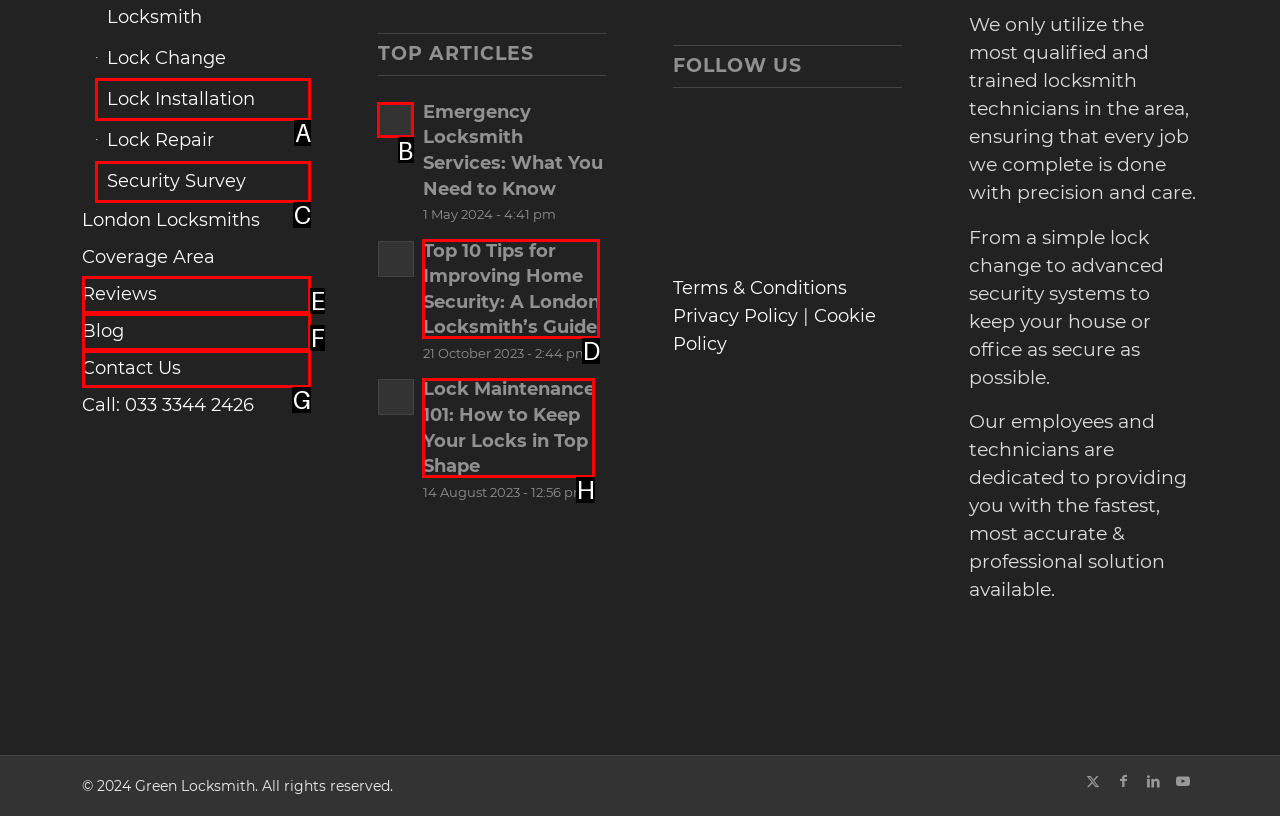From the options shown in the screenshot, tell me which lettered element I need to click to complete the task: Read the article 'Emergency Locksmith Services: What you need to know'.

B